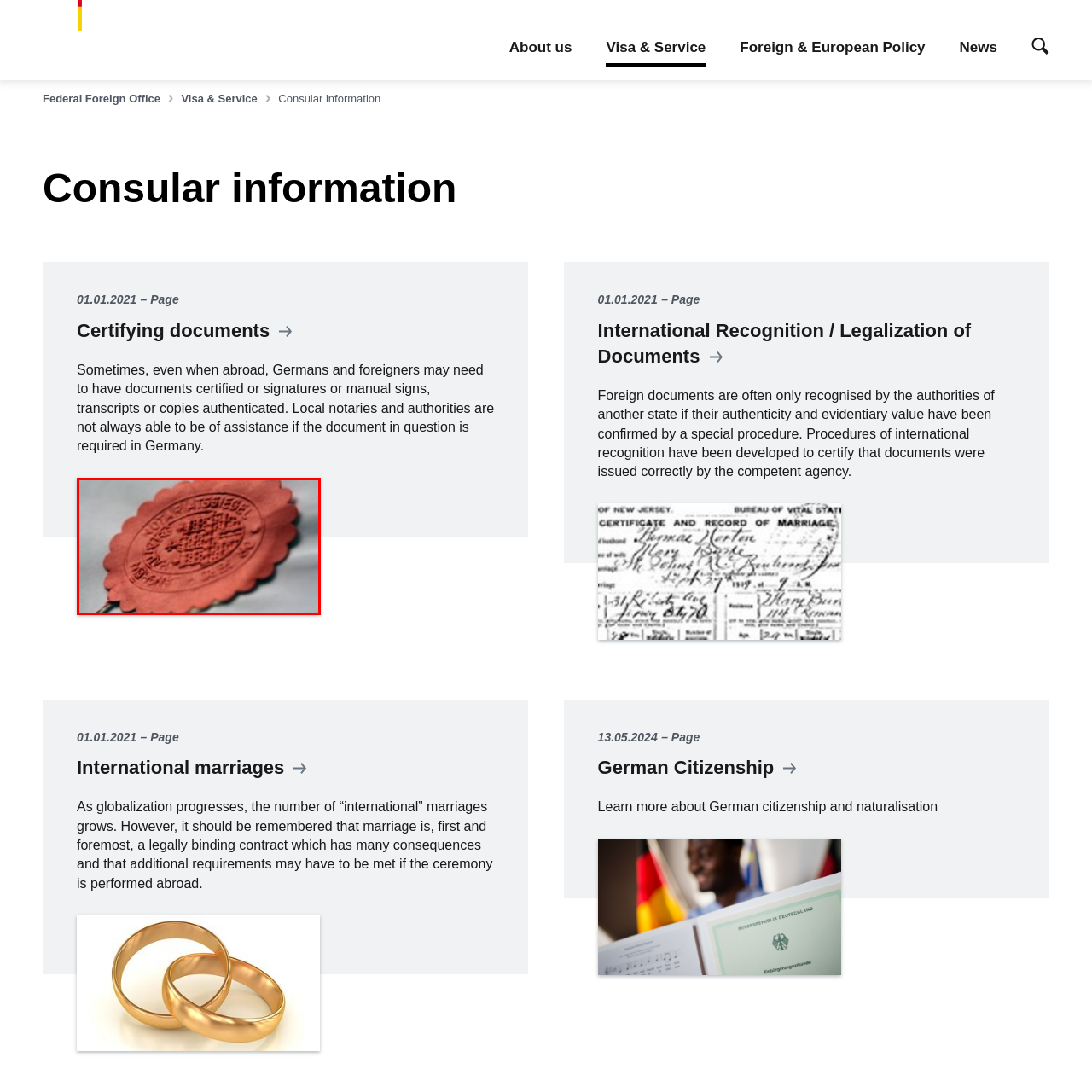Generate a detailed description of the content found inside the red-outlined section of the image.

The image features a red wax seal that appears to be embossed with detailed designs and text. The intricate pattern suggests it may serve as an official mark, often associated with document authentication or certification. This type of seal is commonly used in legal contexts, particularly in the certification of documents, confirming their authenticity. Such seals are traditionally important in formal processes, especially when dealing with international recognition or legalization of documents. The visible texture and color of the seal emphasize its significance and ceremonial value in legal proceedings.